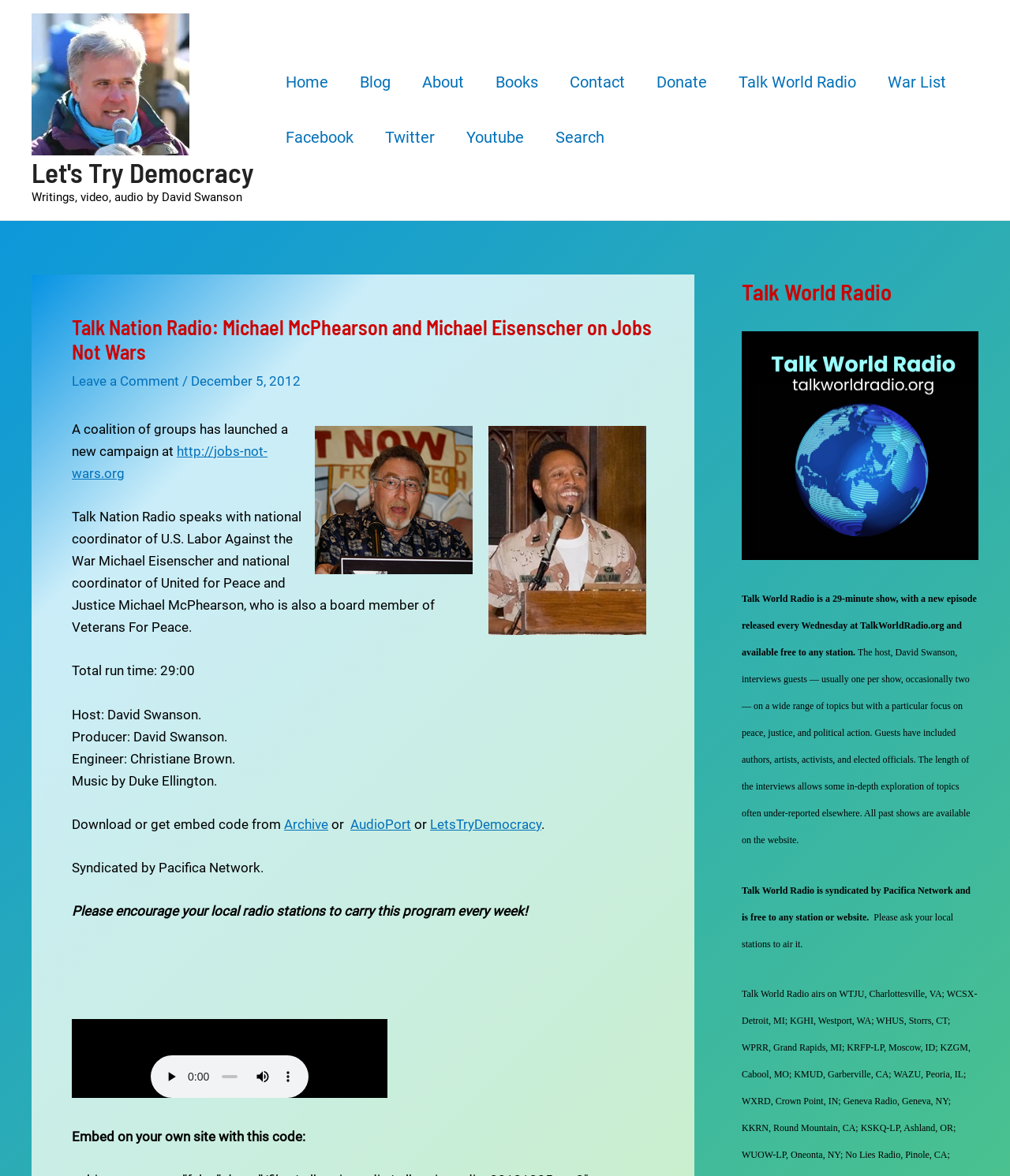Identify the bounding box coordinates of the clickable region required to complete the instruction: "Click on the 'Leave a Comment' link". The coordinates should be given as four float numbers within the range of 0 and 1, i.e., [left, top, right, bottom].

[0.071, 0.317, 0.177, 0.331]